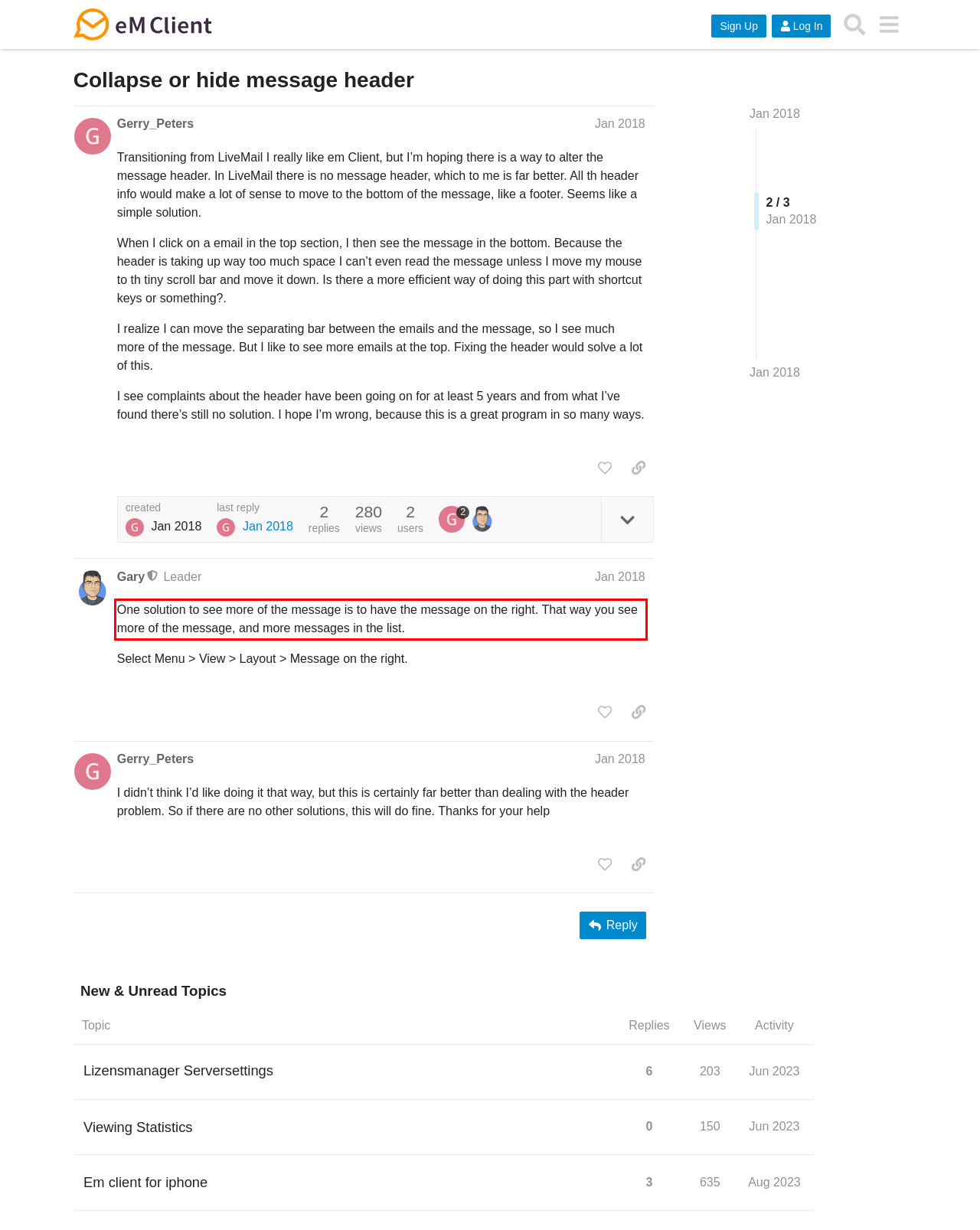You are presented with a screenshot containing a red rectangle. Extract the text found inside this red bounding box.

One solution to see more of the message is to have the message on the right. That way you see more of the message, and more messages in the list.